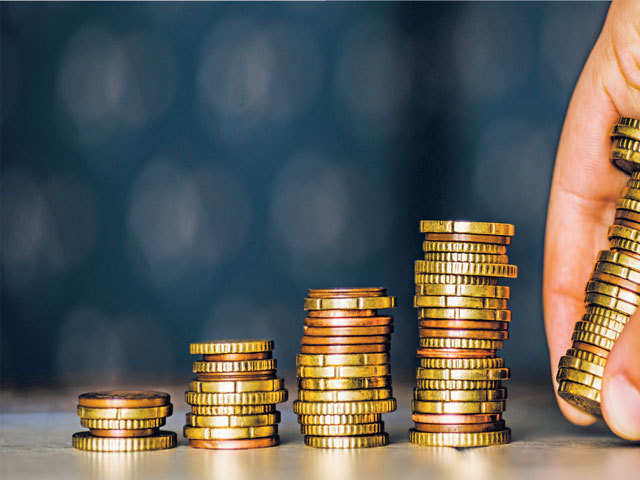What is the hand about to do in the image?
Answer briefly with a single word or phrase based on the image.

Add coins